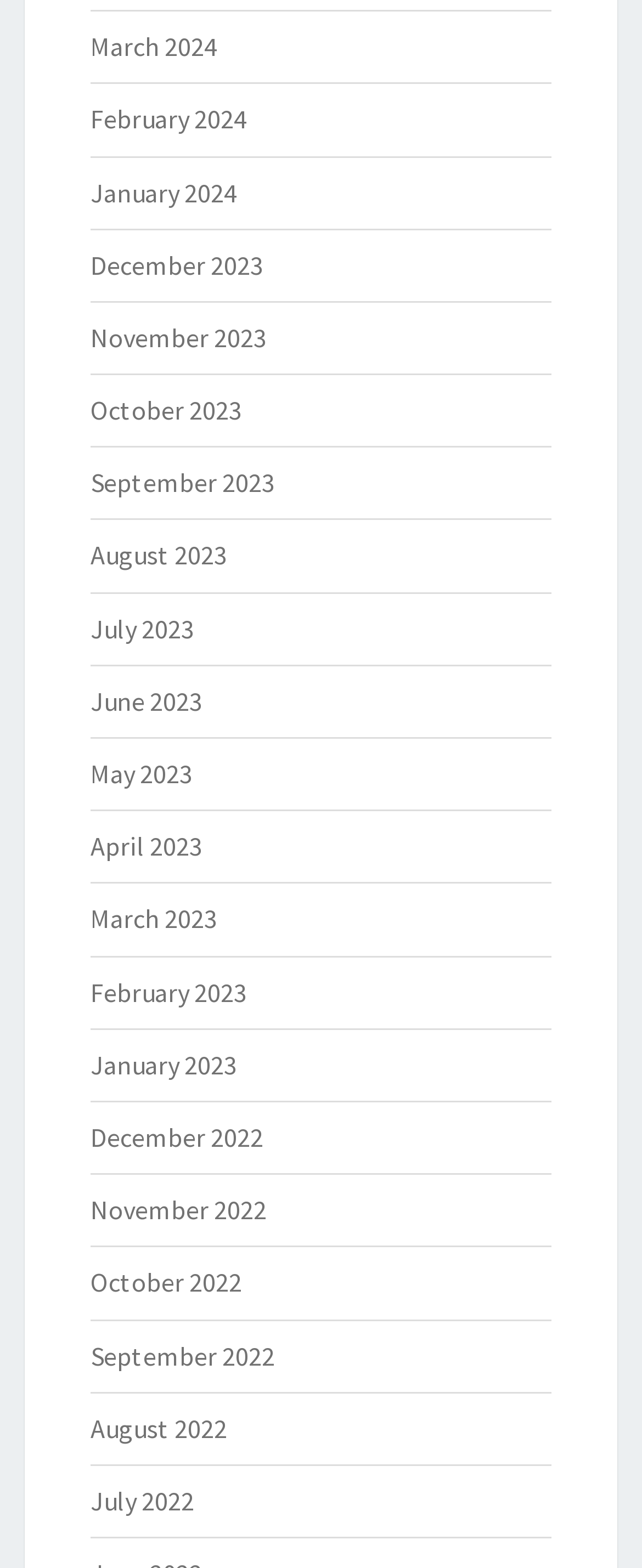Use a single word or phrase to answer the question:
How many links are there in the top half of the page?

12